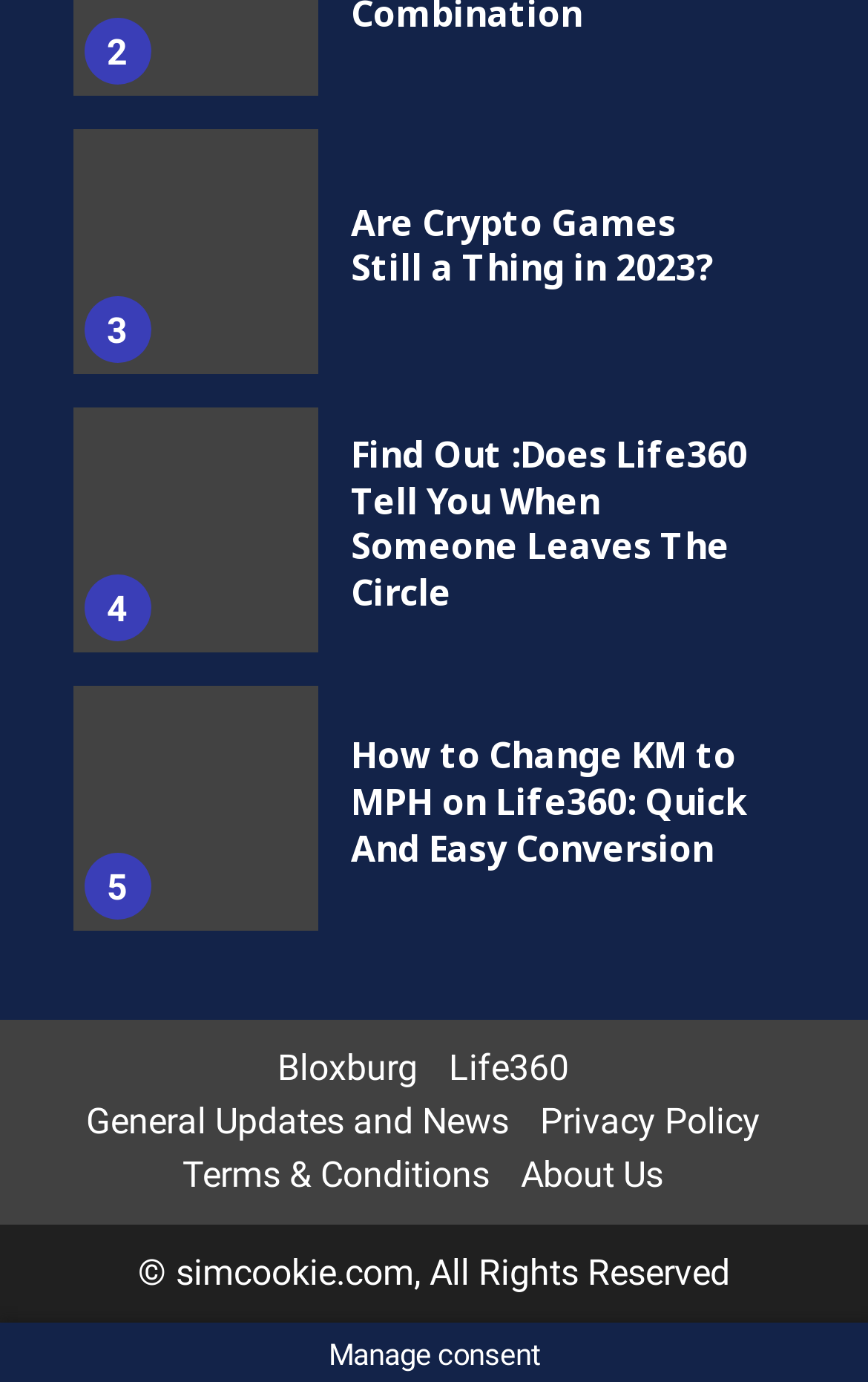Bounding box coordinates are specified in the format (top-left x, top-left y, bottom-right x, bottom-right y). All values are floating point numbers bounded between 0 and 1. Please provide the bounding box coordinate of the region this sentence describes: General Updates and News

[0.099, 0.796, 0.586, 0.826]